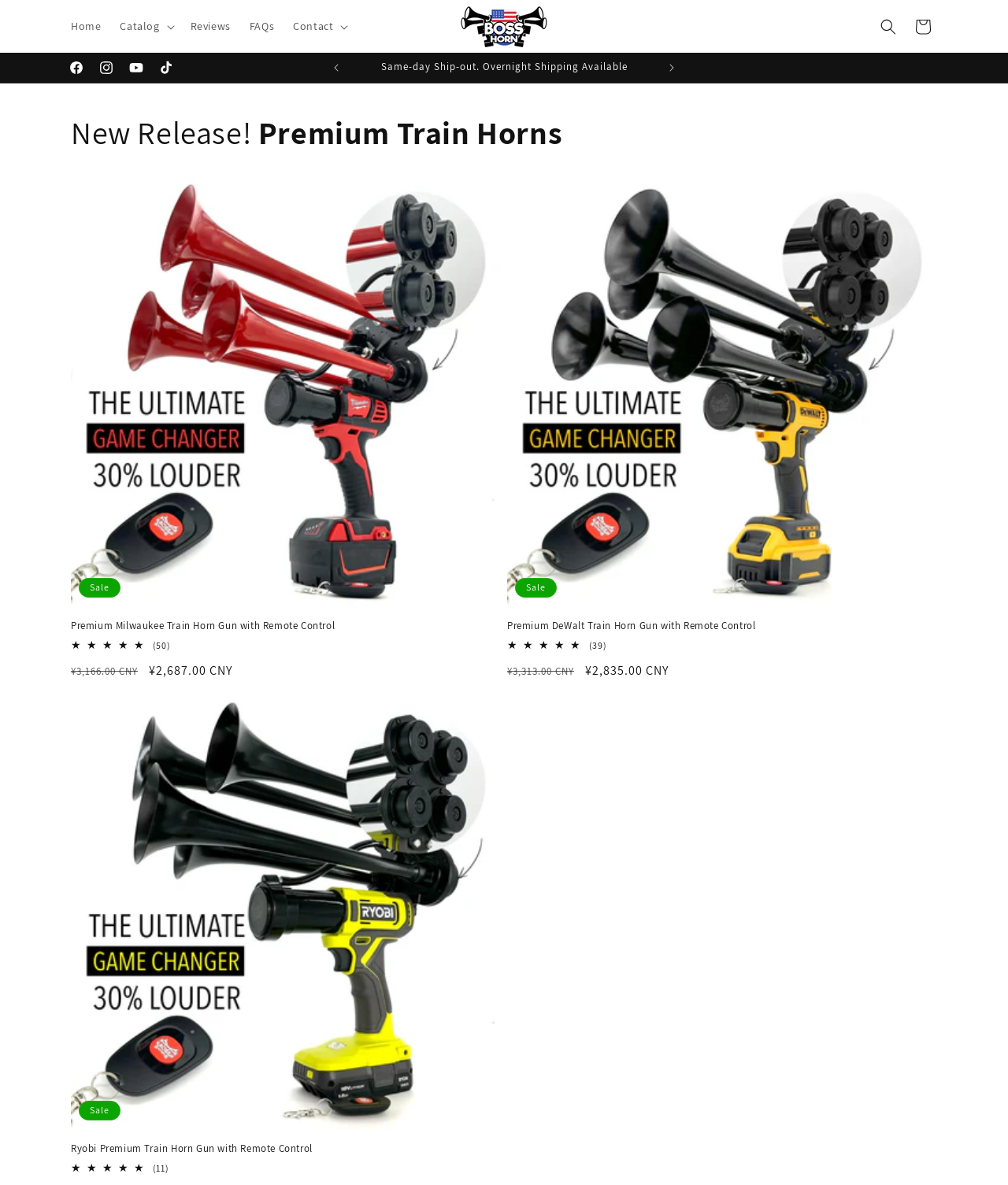Determine the bounding box of the UI element mentioned here: "Facebook". The coordinates must be in the format [left, top, right, bottom] with values ranging from 0 to 1.

[0.061, 0.045, 0.091, 0.07]